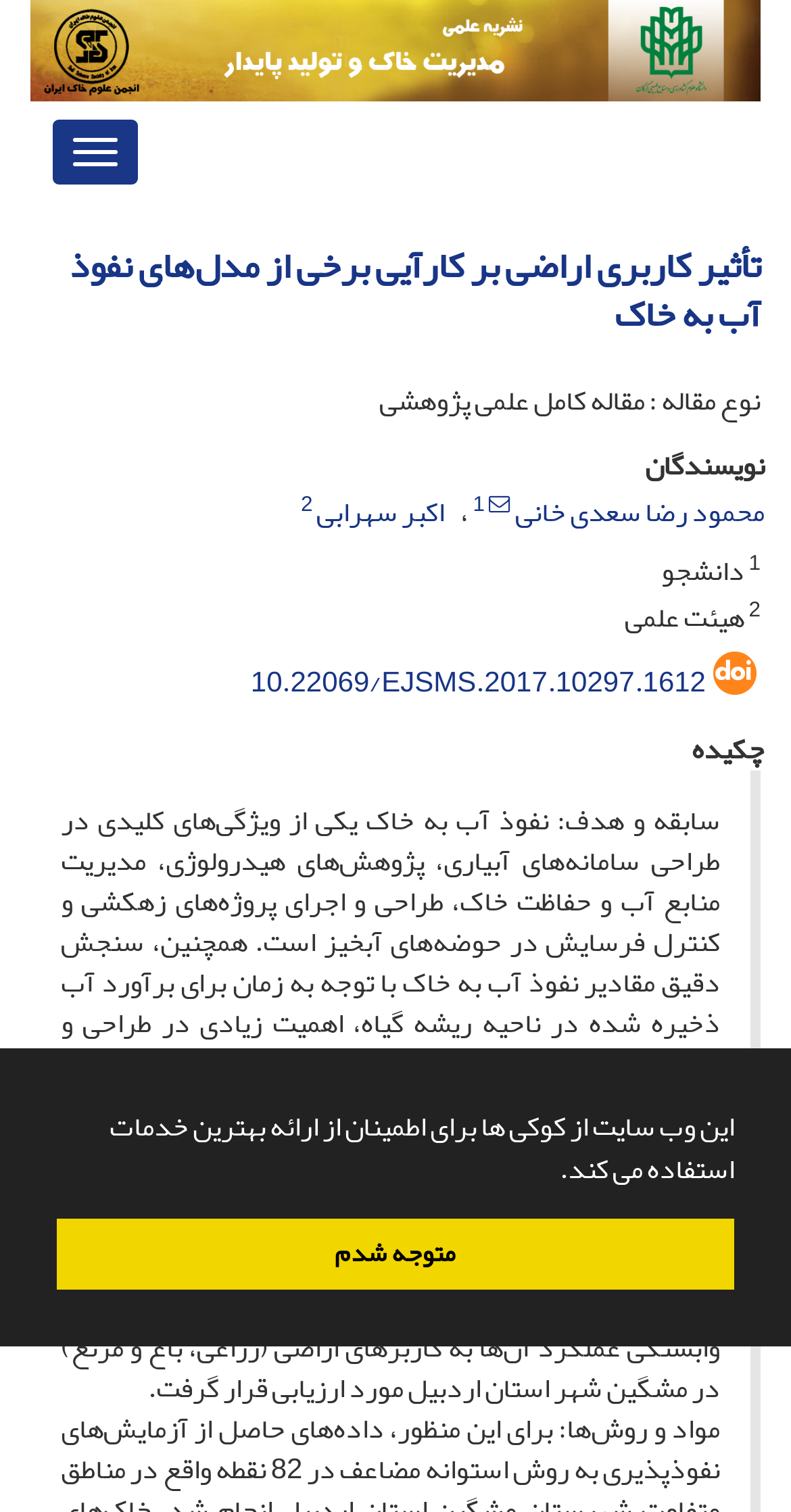Determine the bounding box coordinates of the clickable element necessary to fulfill the instruction: "View the digital object identifier". Provide the coordinates as four float numbers within the 0 to 1 range, i.e., [left, top, right, bottom].

[0.317, 0.434, 0.892, 0.47]